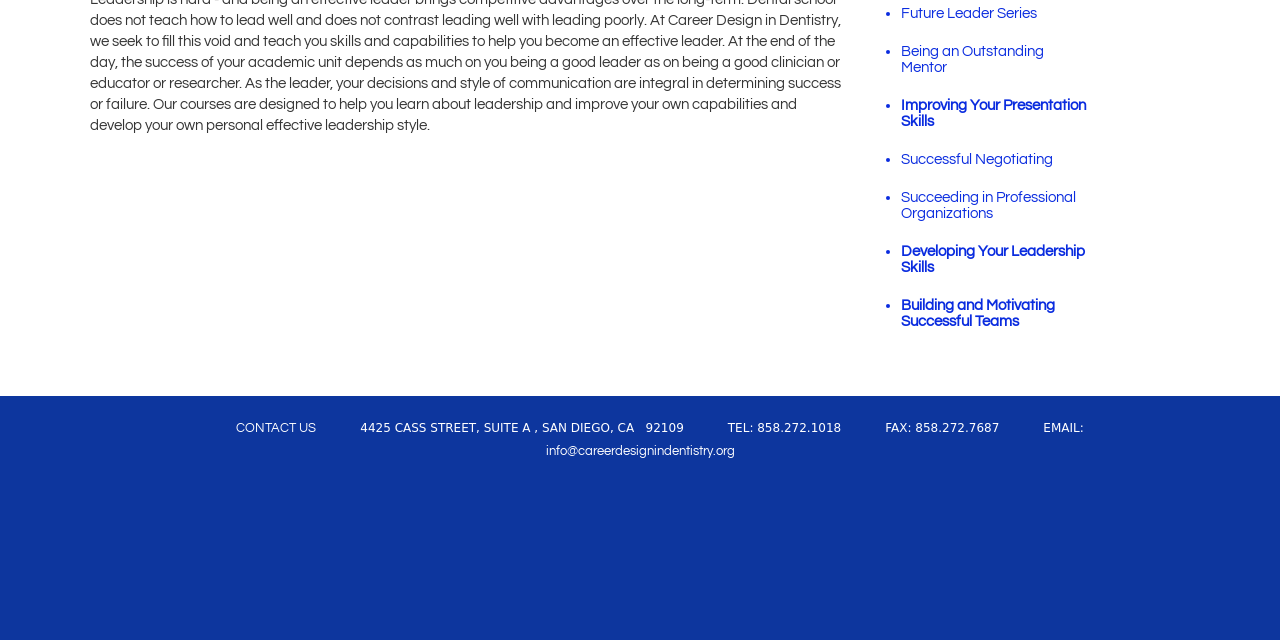Determine the bounding box coordinates (top-left x, top-left y, bottom-right x, bottom-right y) of the UI element described in the following text: info@careerdesignindentistry.org

[0.426, 0.693, 0.574, 0.715]